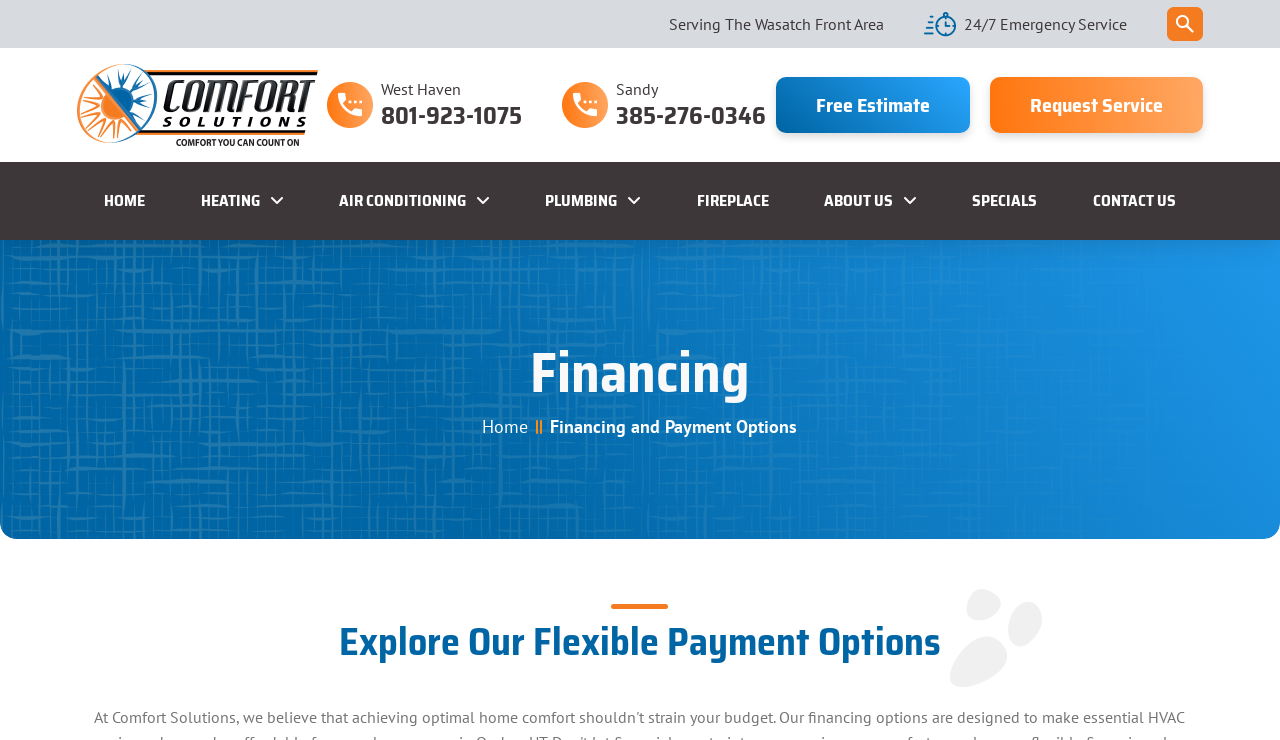Please find the bounding box coordinates of the element that you should click to achieve the following instruction: "Click the 'Toggle Modal Content' button". The coordinates should be presented as four float numbers between 0 and 1: [left, top, right, bottom].

[0.912, 0.009, 0.94, 0.055]